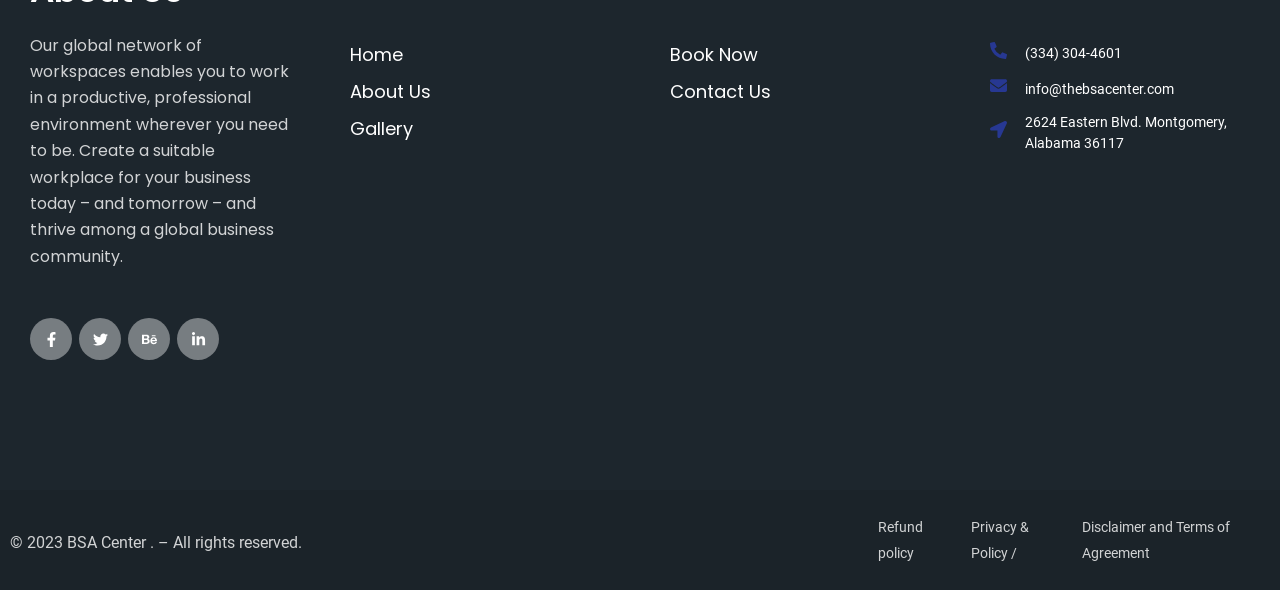Please find the bounding box coordinates of the section that needs to be clicked to achieve this instruction: "View Facebook page".

[0.023, 0.539, 0.056, 0.61]